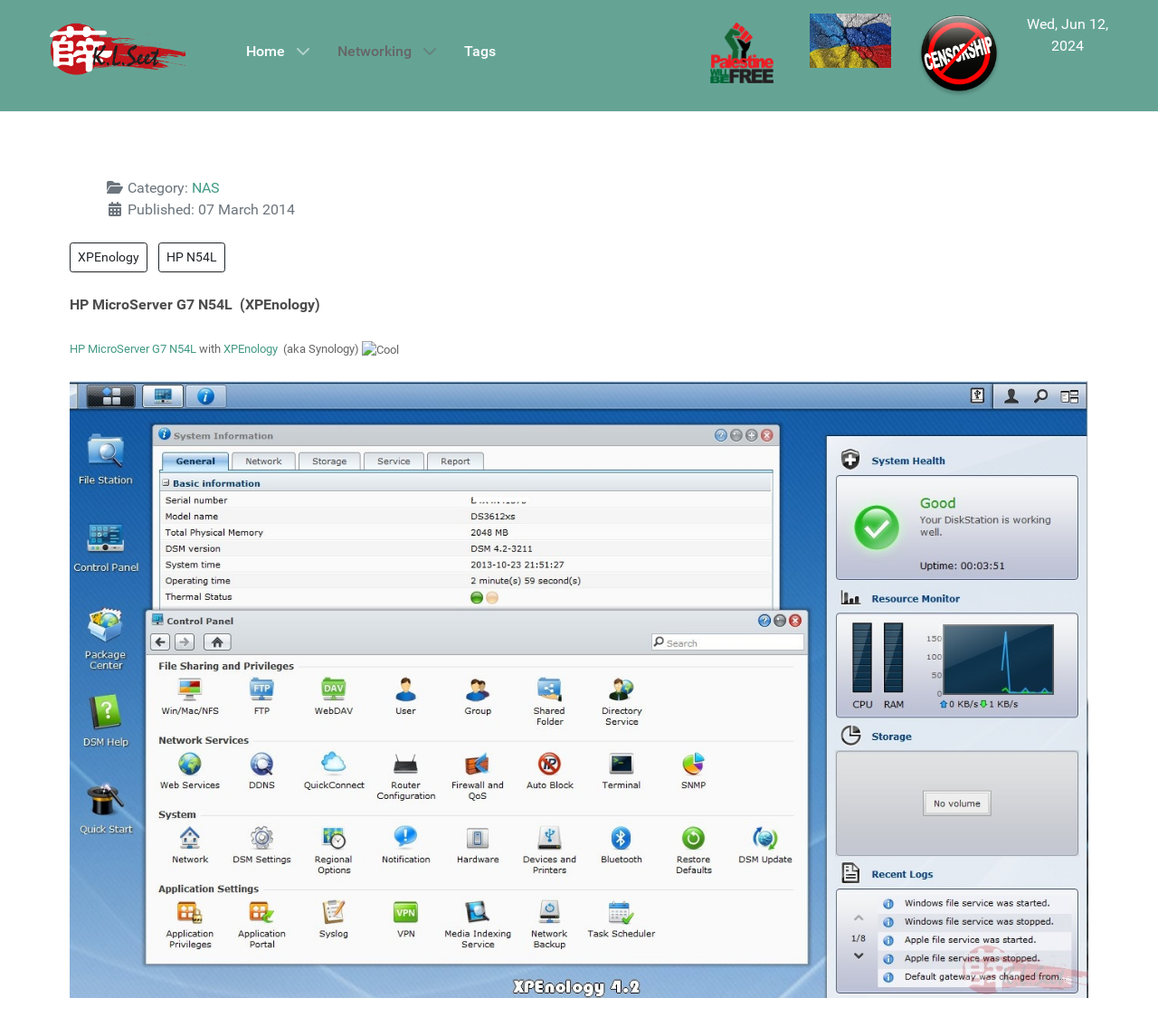Please specify the coordinates of the bounding box for the element that should be clicked to carry out this instruction: "Click on Home". The coordinates must be four float numbers between 0 and 1, formatted as [left, top, right, bottom].

[0.201, 0.022, 0.28, 0.076]